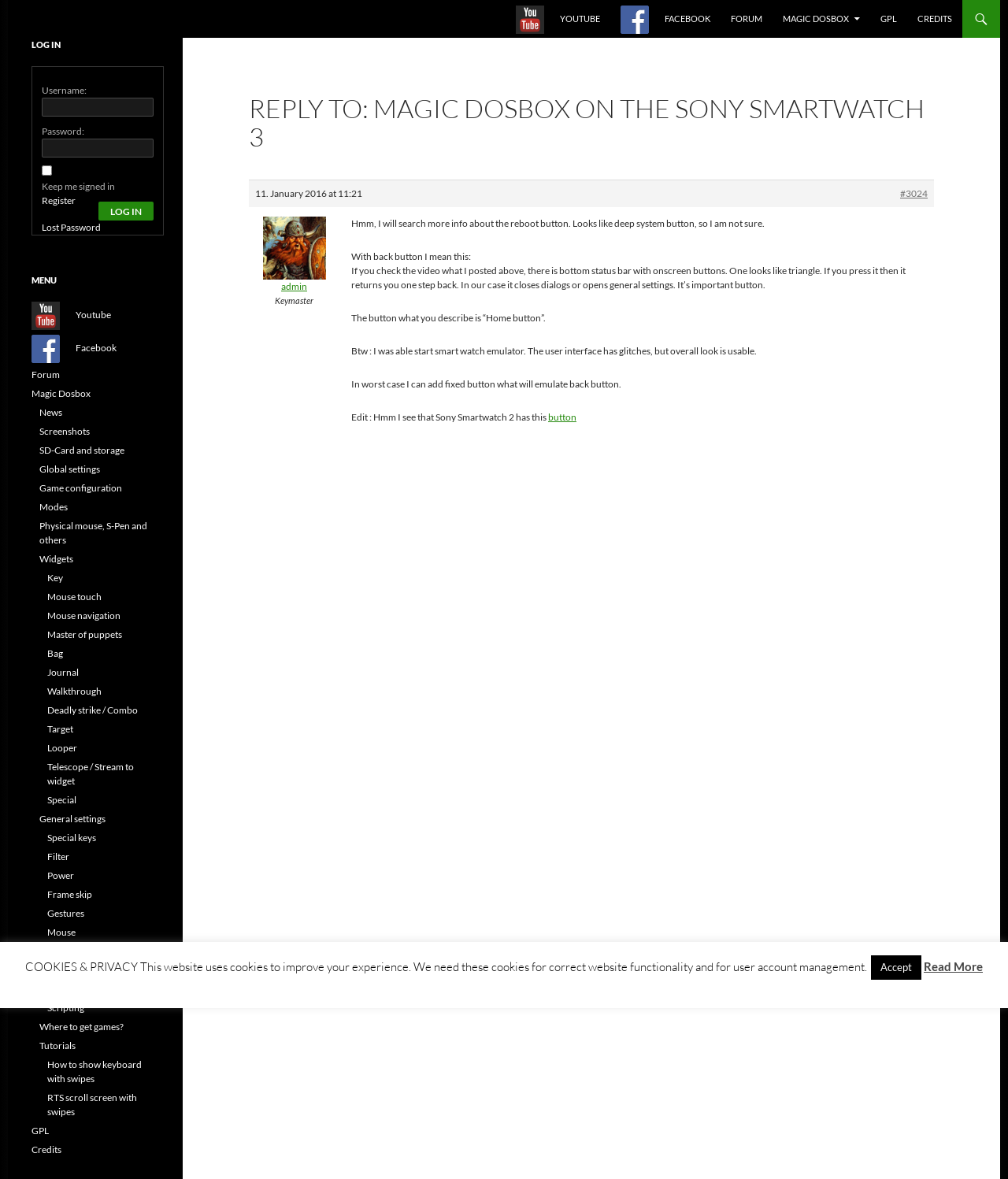What is the 'Home button' used for?
Please provide a comprehensive answer based on the information in the image.

The 'Home button' is used to go home, or return to the main screen or menu of the device or application. This can be inferred from the text 'The button what you describe is “Home button”.'